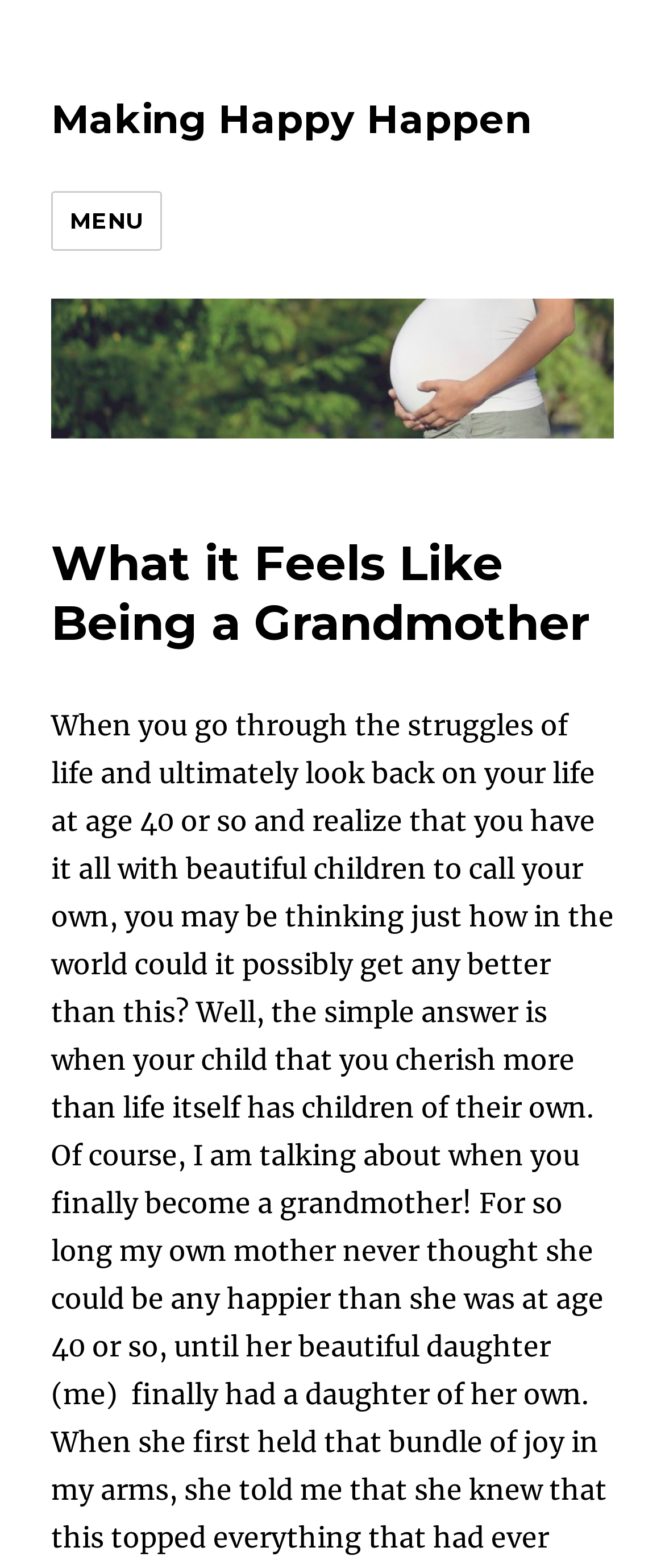Your task is to extract the text of the main heading from the webpage.

What it Feels Like Being a Grandmother